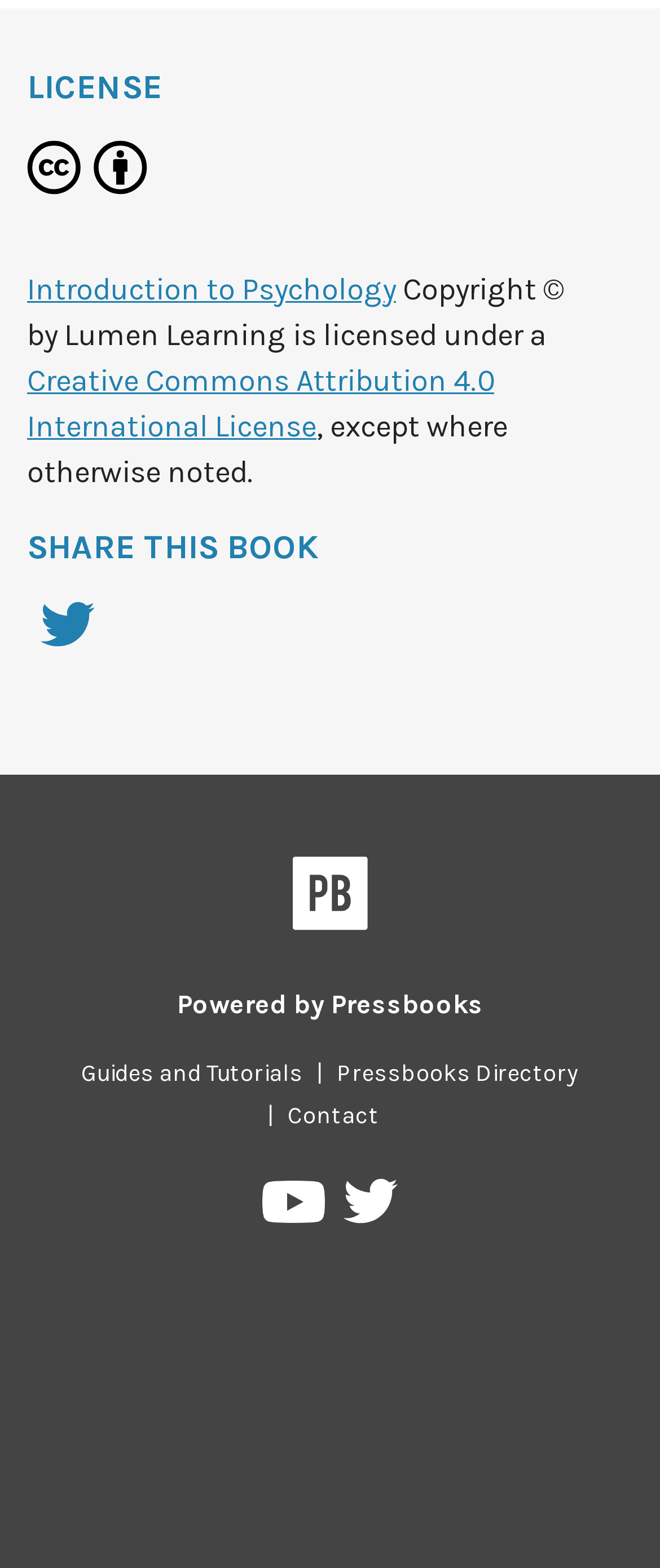Locate the bounding box coordinates of the area where you should click to accomplish the instruction: "Visit Pressbooks Directory".

[0.49, 0.675, 0.897, 0.693]